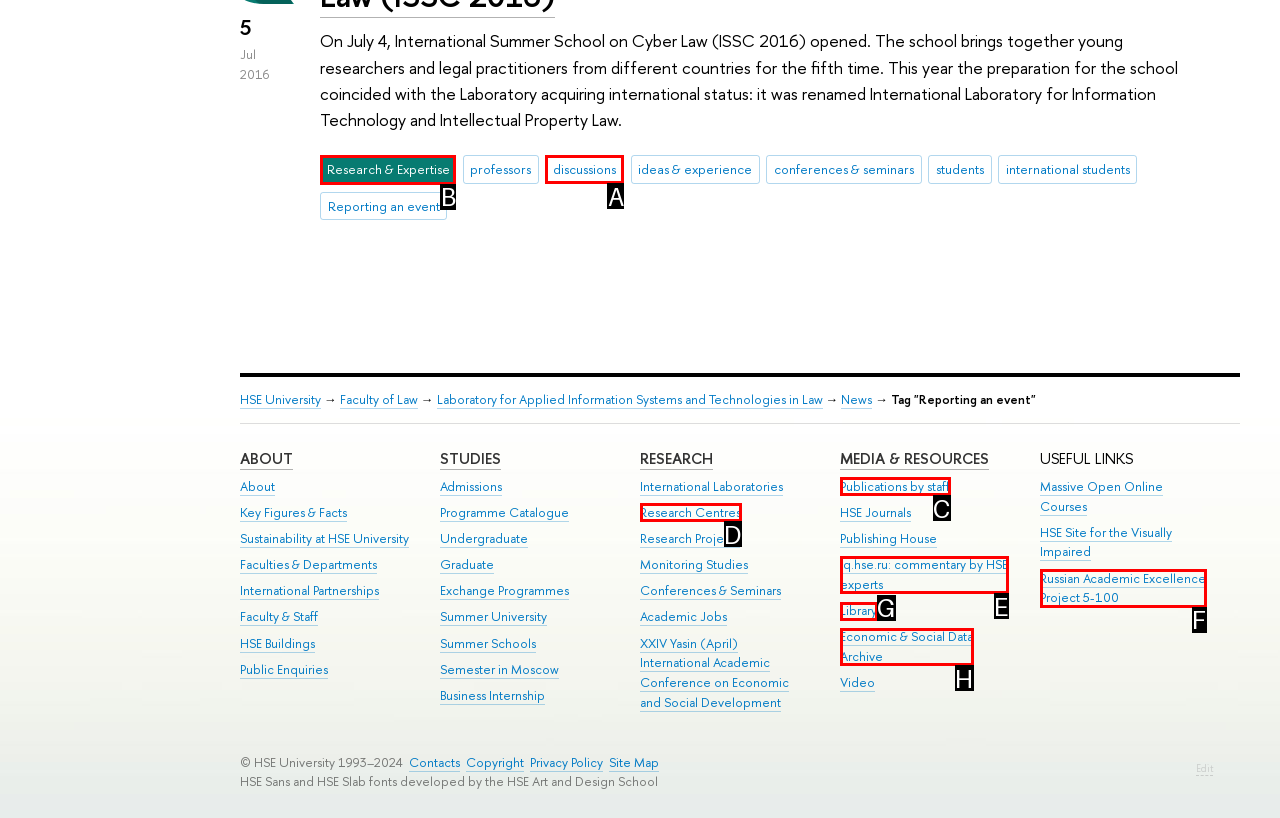Show which HTML element I need to click to perform this task: Click on Research & Expertise Answer with the letter of the correct choice.

B